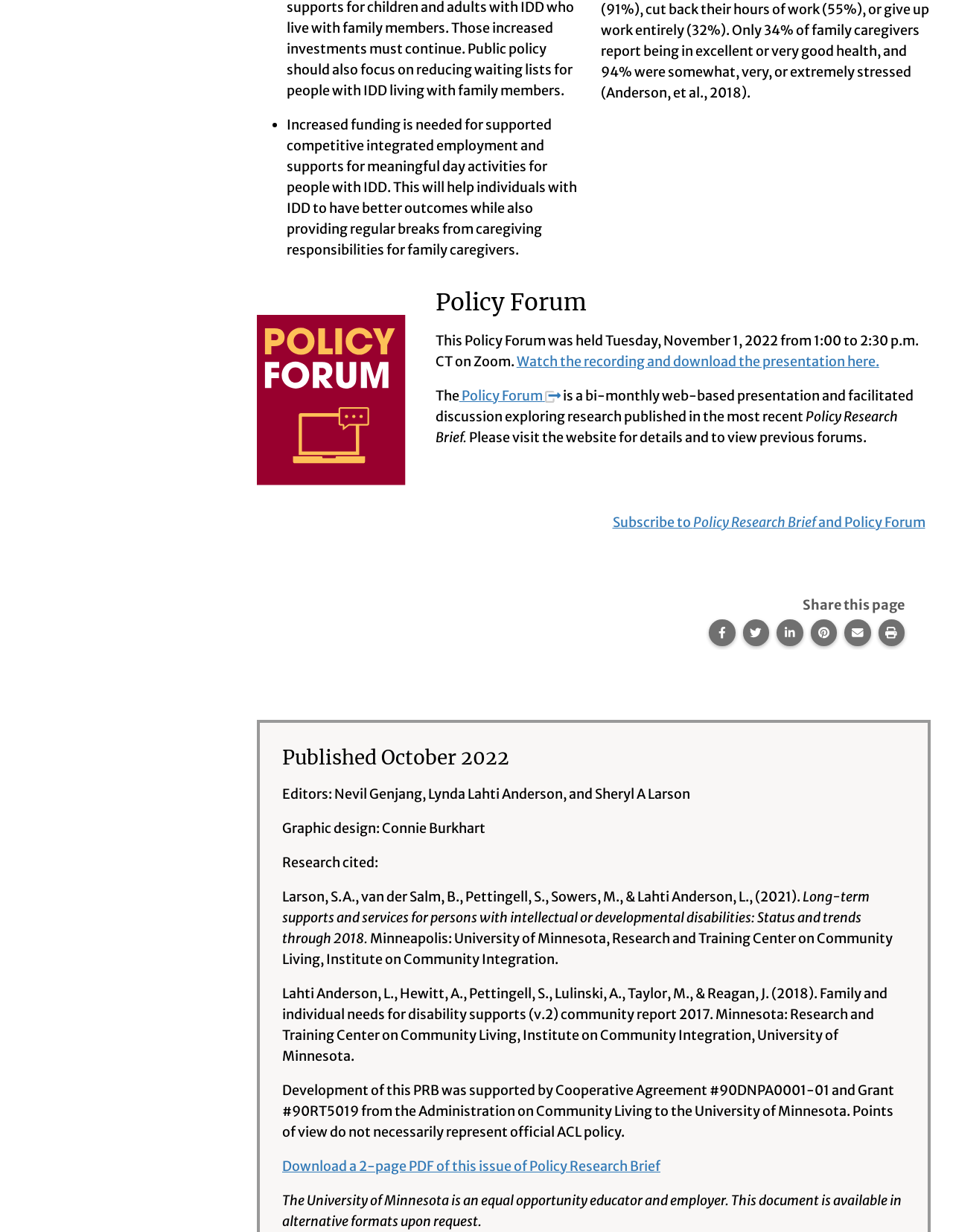What is the name of the research brief?
From the image, respond with a single word or phrase.

Policy Research Brief